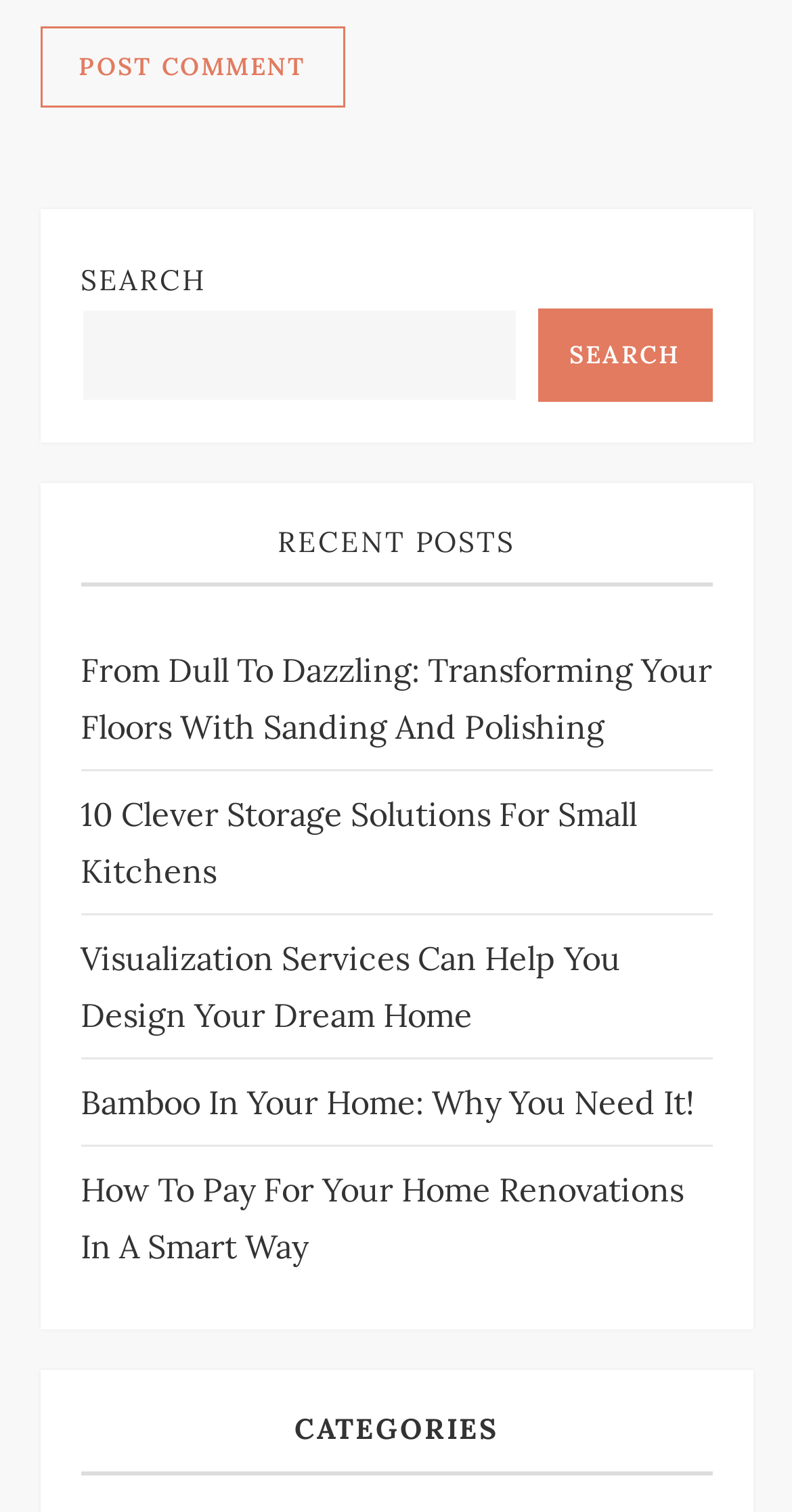How many links are under 'RECENT POSTS'?
Please respond to the question with a detailed and well-explained answer.

I counted the number of links under the 'RECENT POSTS' heading, which are 'From Dull To Dazzling: Transforming Your Floors With Sanding And Polishing', '10 Clever Storage Solutions For Small Kitchens', 'Visualization Services Can Help You Design Your Dream Home', 'Bamboo In Your Home: Why You Need It!', and 'How To Pay For Your Home Renovations In A Smart Way'.